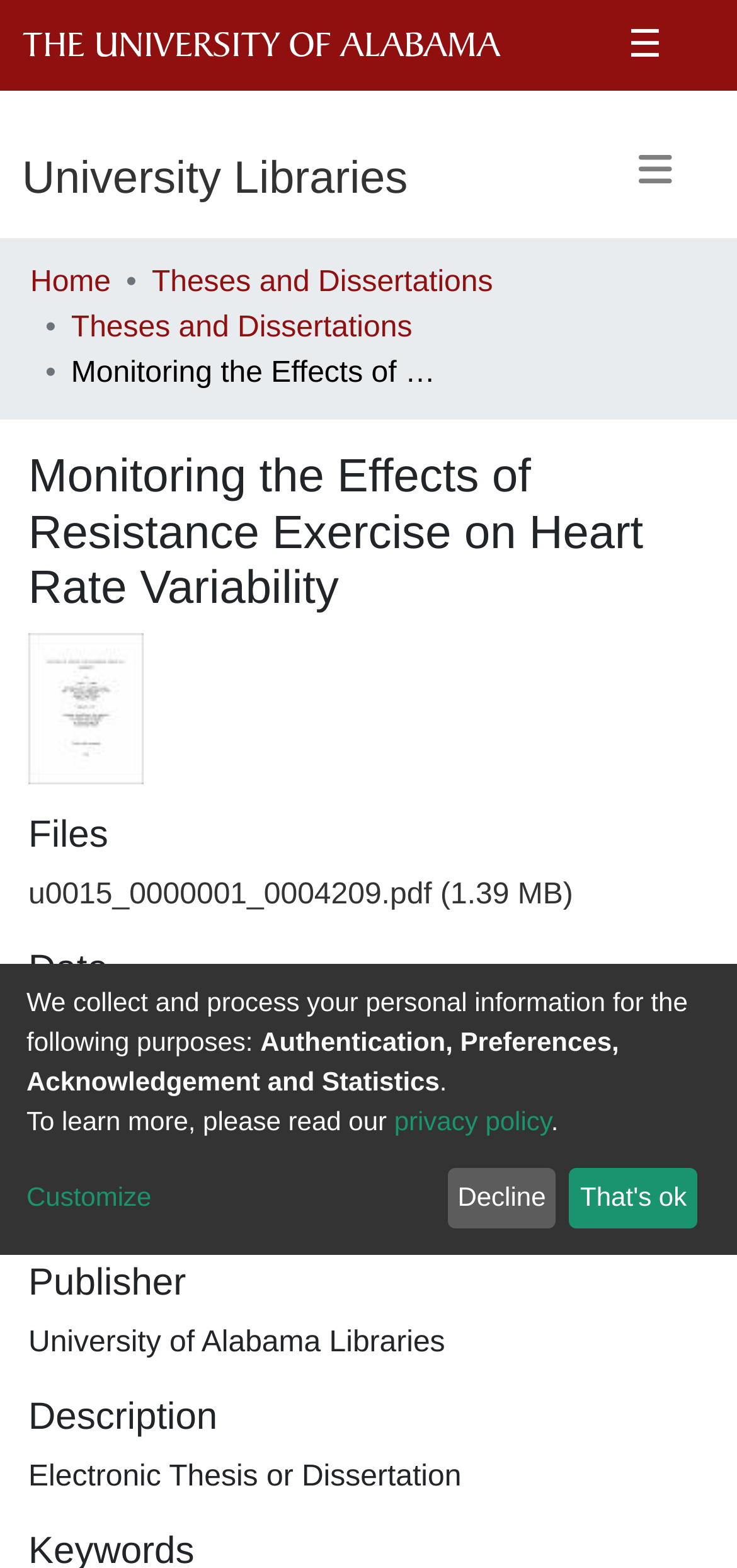What is the name of the university?
Examine the image closely and answer the question with as much detail as possible.

I found the answer by looking at the link with the text 'The University of Alabama' at the top of the webpage, which suggests that it is the name of the university.